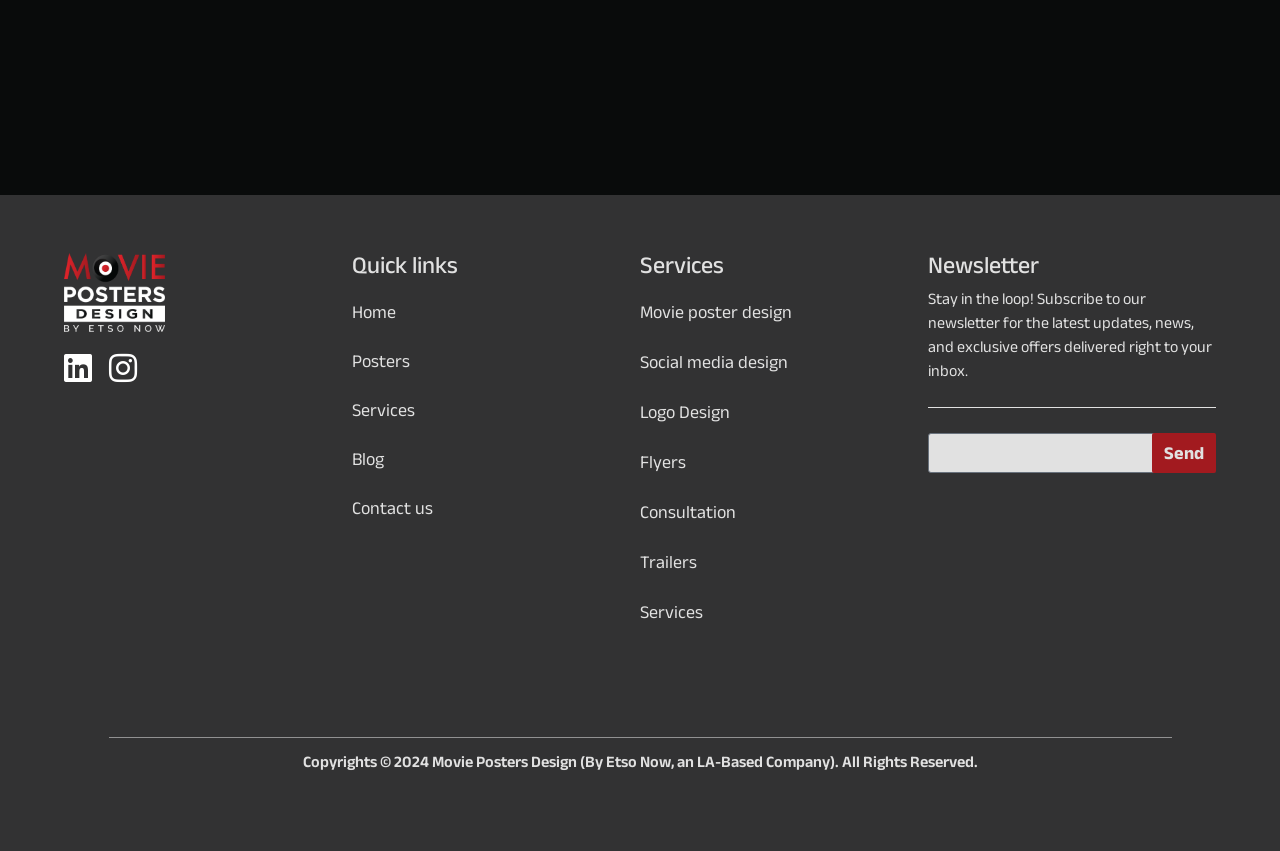What is the last service offered?
Please utilize the information in the image to give a detailed response to the question.

The last service offered is 'Trailers' because it is the last link under the 'Services' heading, which is located at the top-center of the webpage.